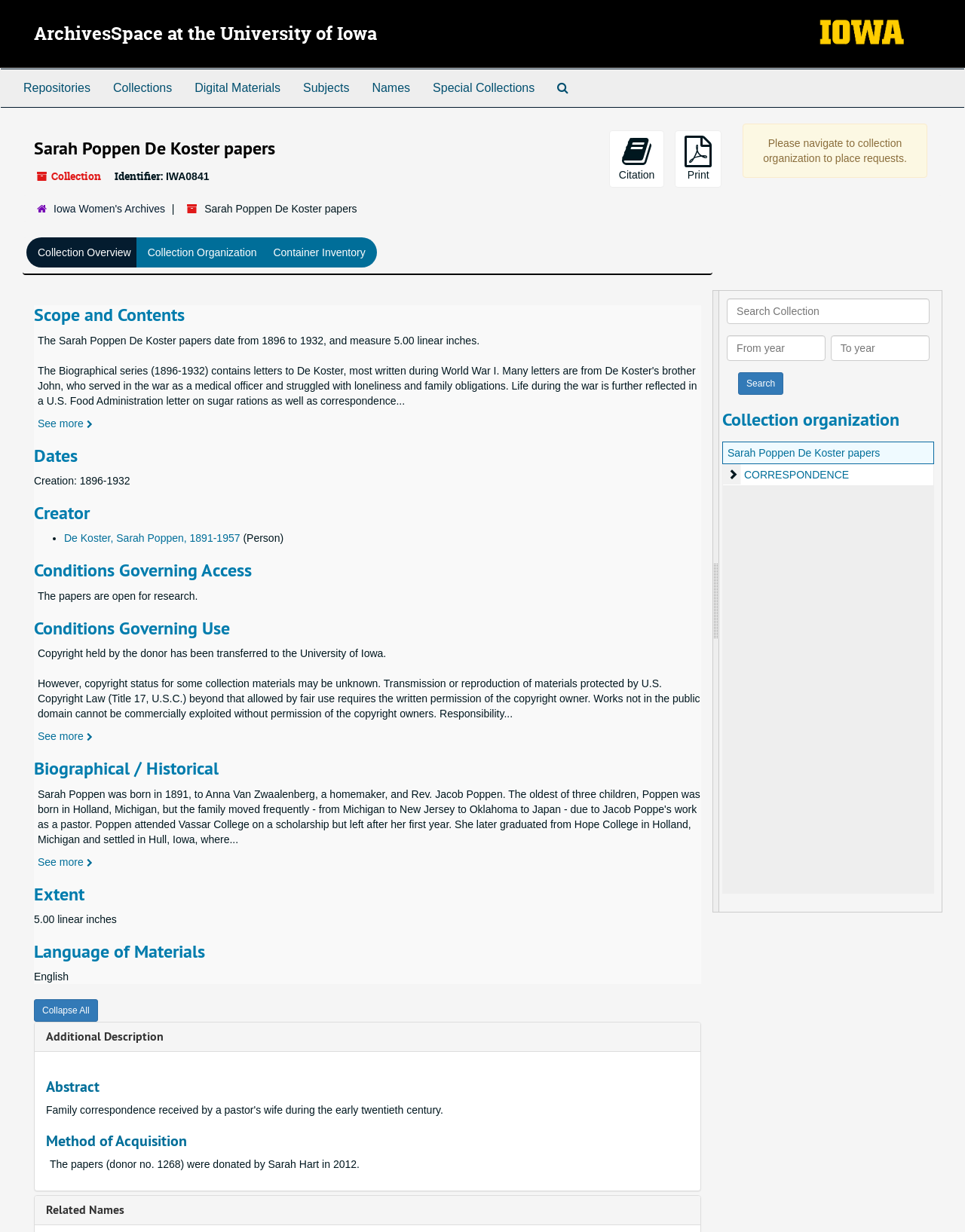Identify the bounding box coordinates for the element you need to click to achieve the following task: "Click on the 'Citation' button". The coordinates must be four float values ranging from 0 to 1, formatted as [left, top, right, bottom].

[0.631, 0.106, 0.689, 0.152]